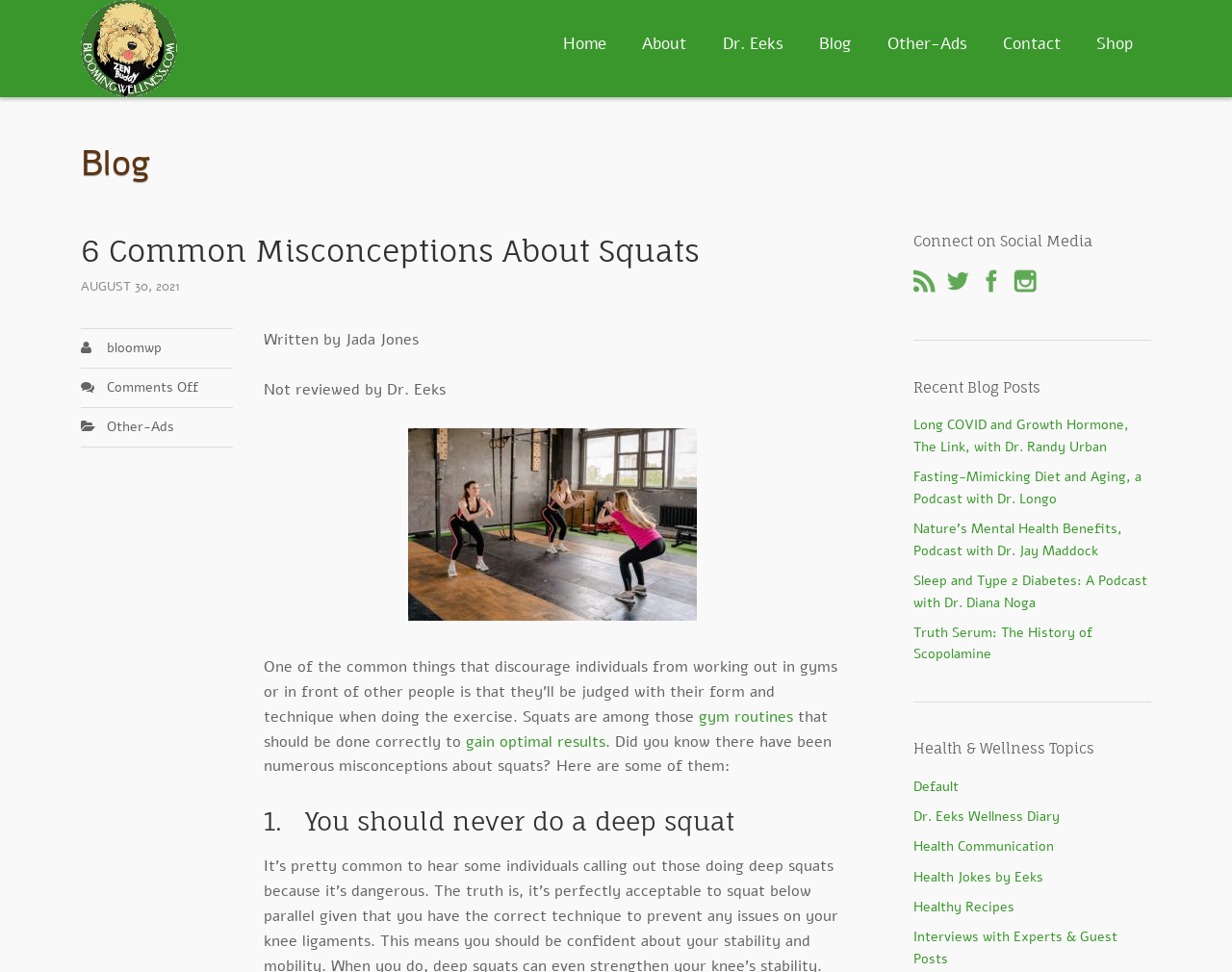What is the purpose of the 'Connect on Social Media' section?
Could you answer the question with a detailed and thorough explanation?

The 'Connect on Social Media' section is located on the right side of the webpage and contains links to various social media platforms, suggesting that its purpose is to allow users to connect with the website on these platforms.